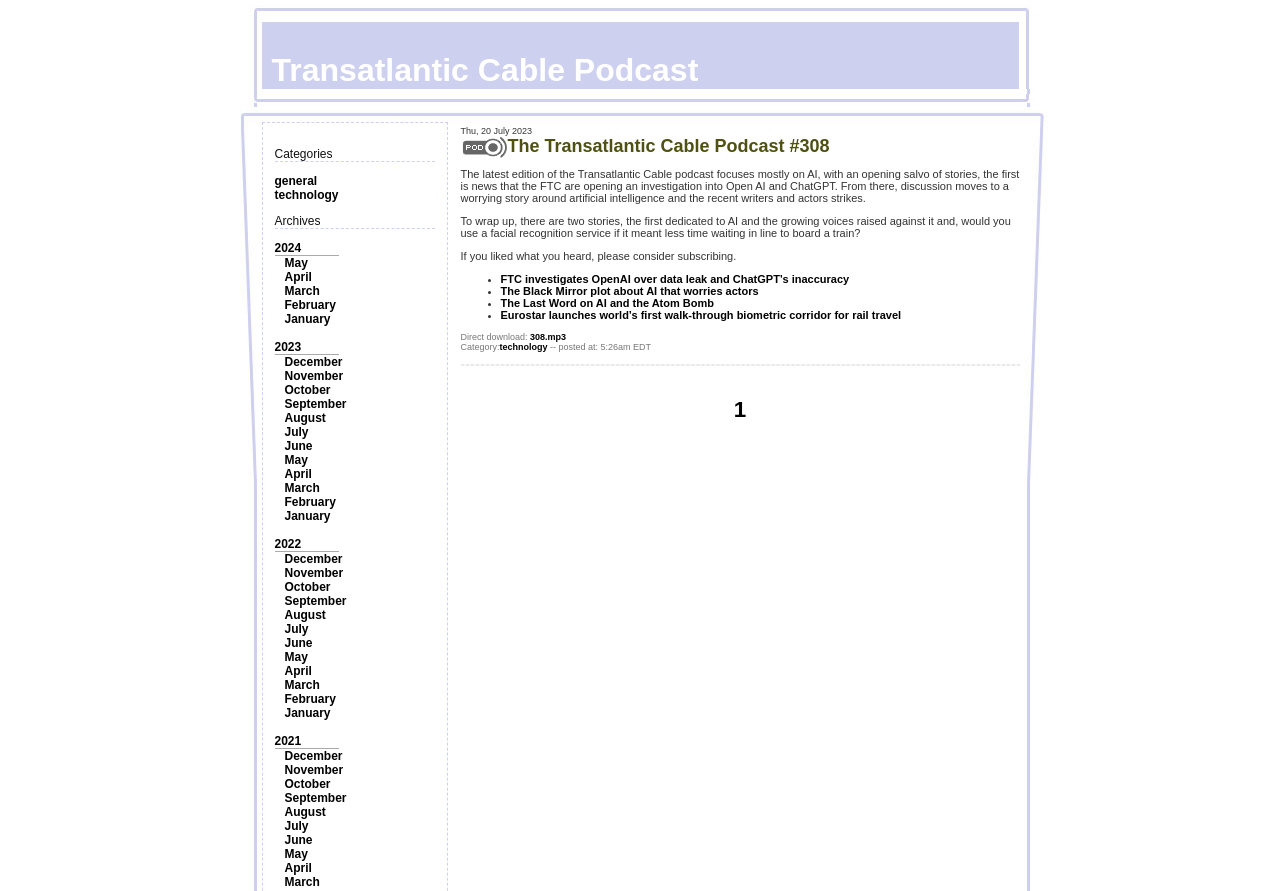Provide the bounding box coordinates of the area you need to click to execute the following instruction: "Go to the technology category".

[0.39, 0.384, 0.428, 0.395]